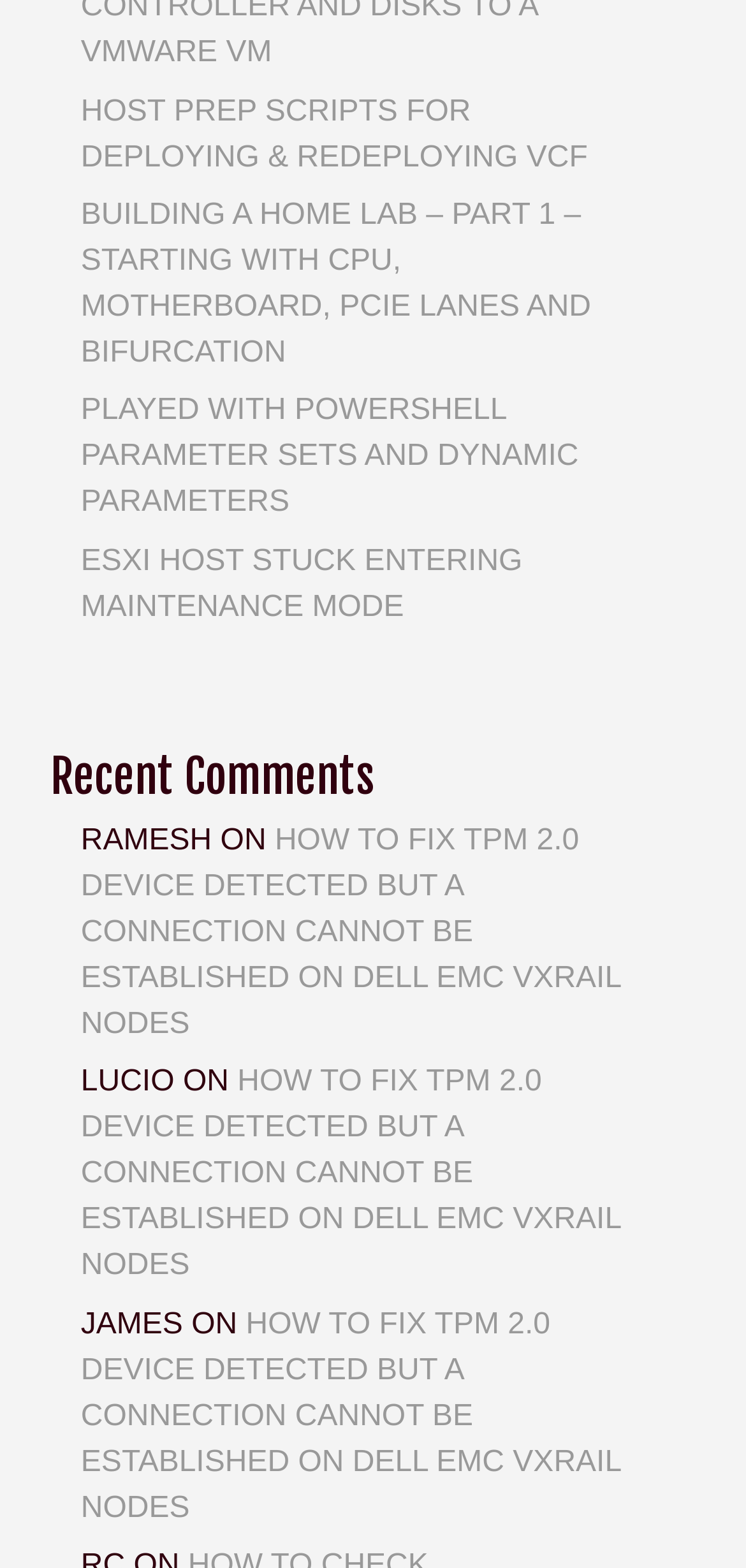How many links are listed on the webpage?
Please look at the screenshot and answer using one word or phrase.

5